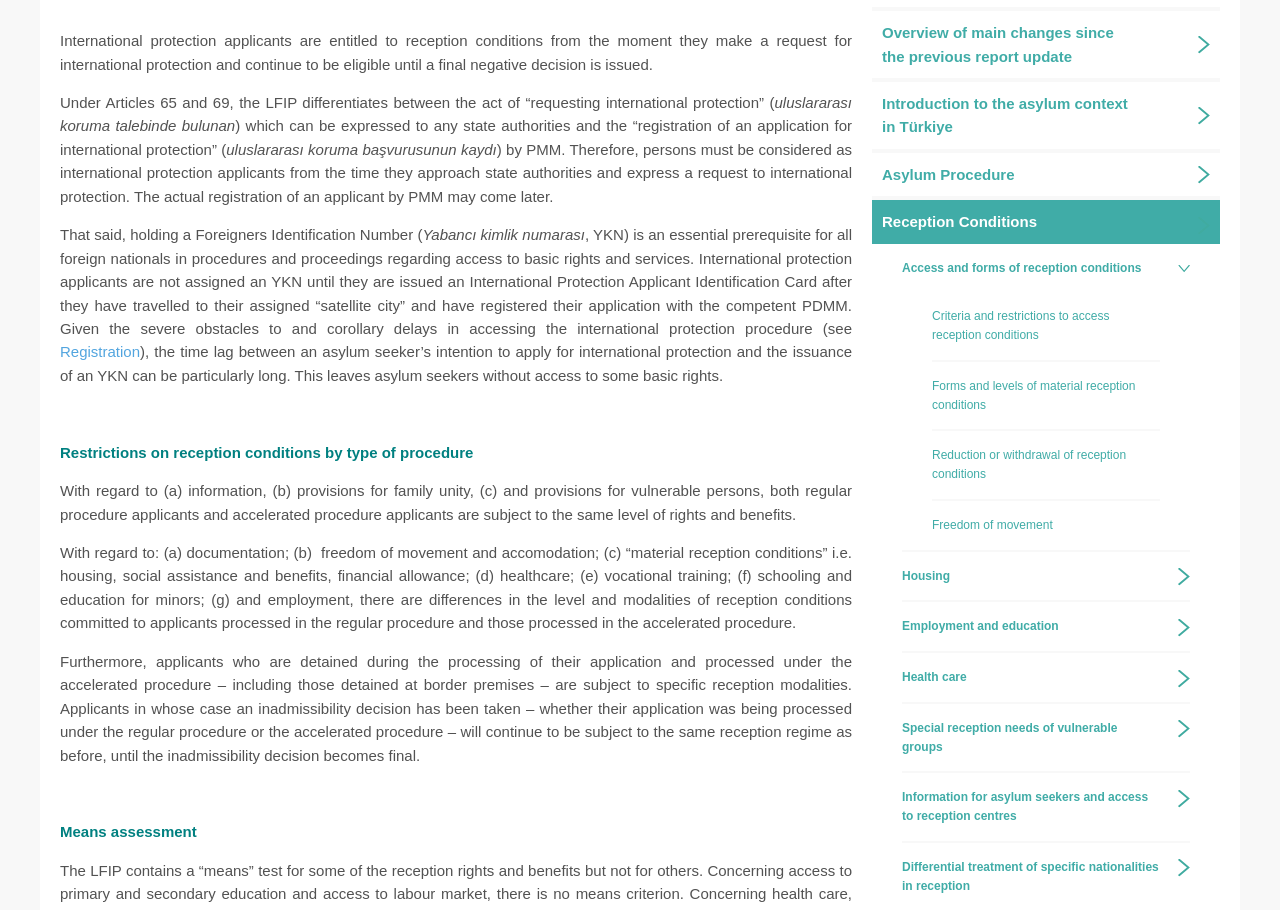Identify the bounding box of the HTML element described here: "Asylum Procedure". Provide the coordinates as four float numbers between 0 and 1: [left, top, right, bottom].

[0.681, 0.168, 0.899, 0.216]